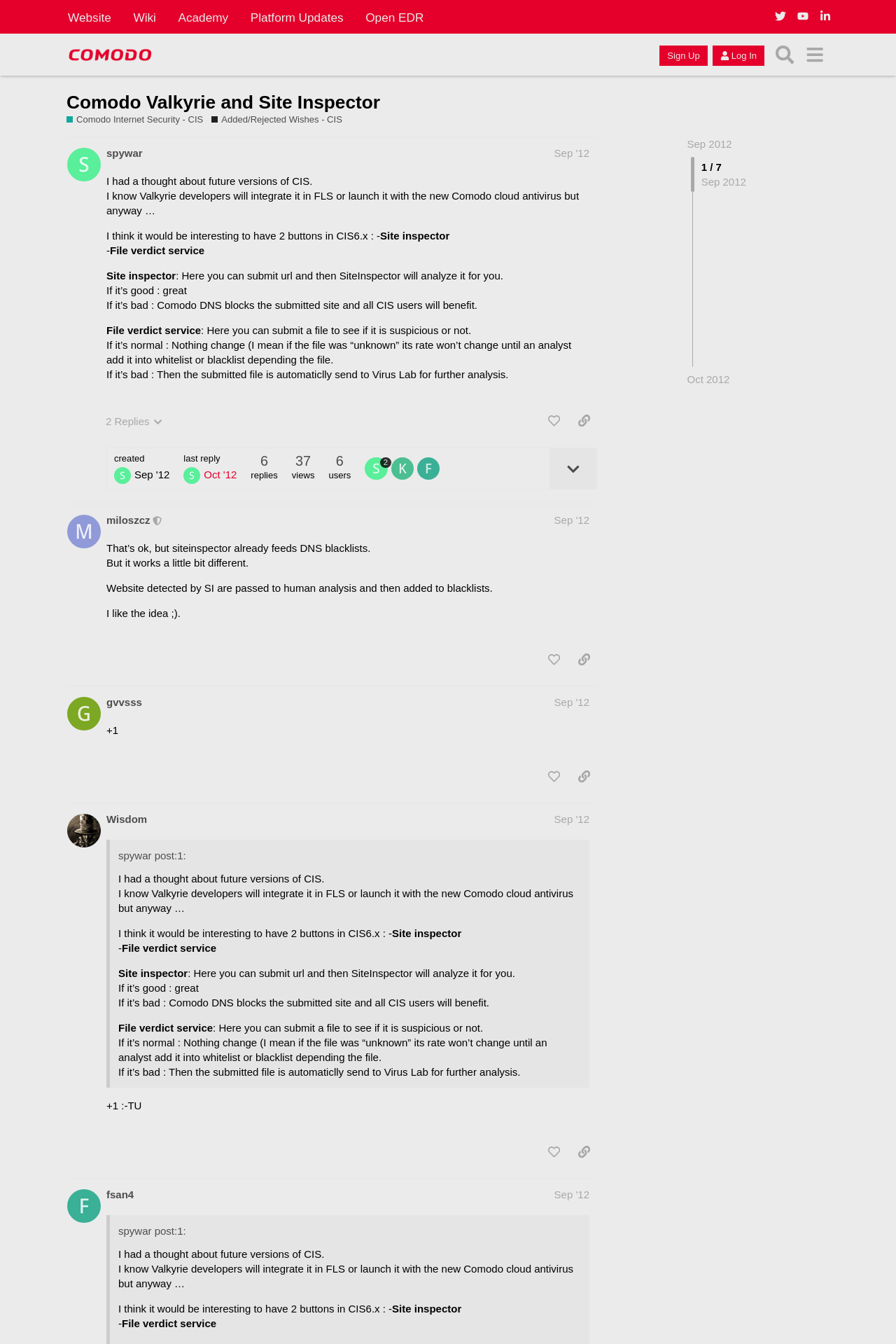Give a complete and precise description of the webpage's appearance.

This webpage is a forum discussion page from the Comodo Internet Security (CIS) forum. At the top, there are two header sections with links to various parts of the website, including the website, wiki, academy, platform updates, and open EDR. 

Below the headers, there is a section with a heading "Comodo Valkyrie and Site Inspector" and links to related topics, including Comodo Internet Security - CIS and Added/Rejected Wishes - CIS. 

The main content of the page is a discussion thread with three posts. The first post, by user "spywar", discusses the idea of integrating Valkyrie developers into CIS and launching it with the new Comodo cloud antivirus. The post also proposes two buttons in CIS6.x: Site Inspector and File Verdict Service. 

Below the first post, there are buttons to like, share, and expand the topic details. There is also information about the post, including the number of replies, views, and users. 

The second post, by user "miloszcz", who is a moderator, responds to the first post, mentioning that Site Inspector already feeds DNS blacklists and explaining how it works. 

The third post, by user "gvvsss", is a brief response to the first post, expressing liking for the idea. 

Each post has a heading with the user's name and the date of the post, and there are buttons to like and share the post.